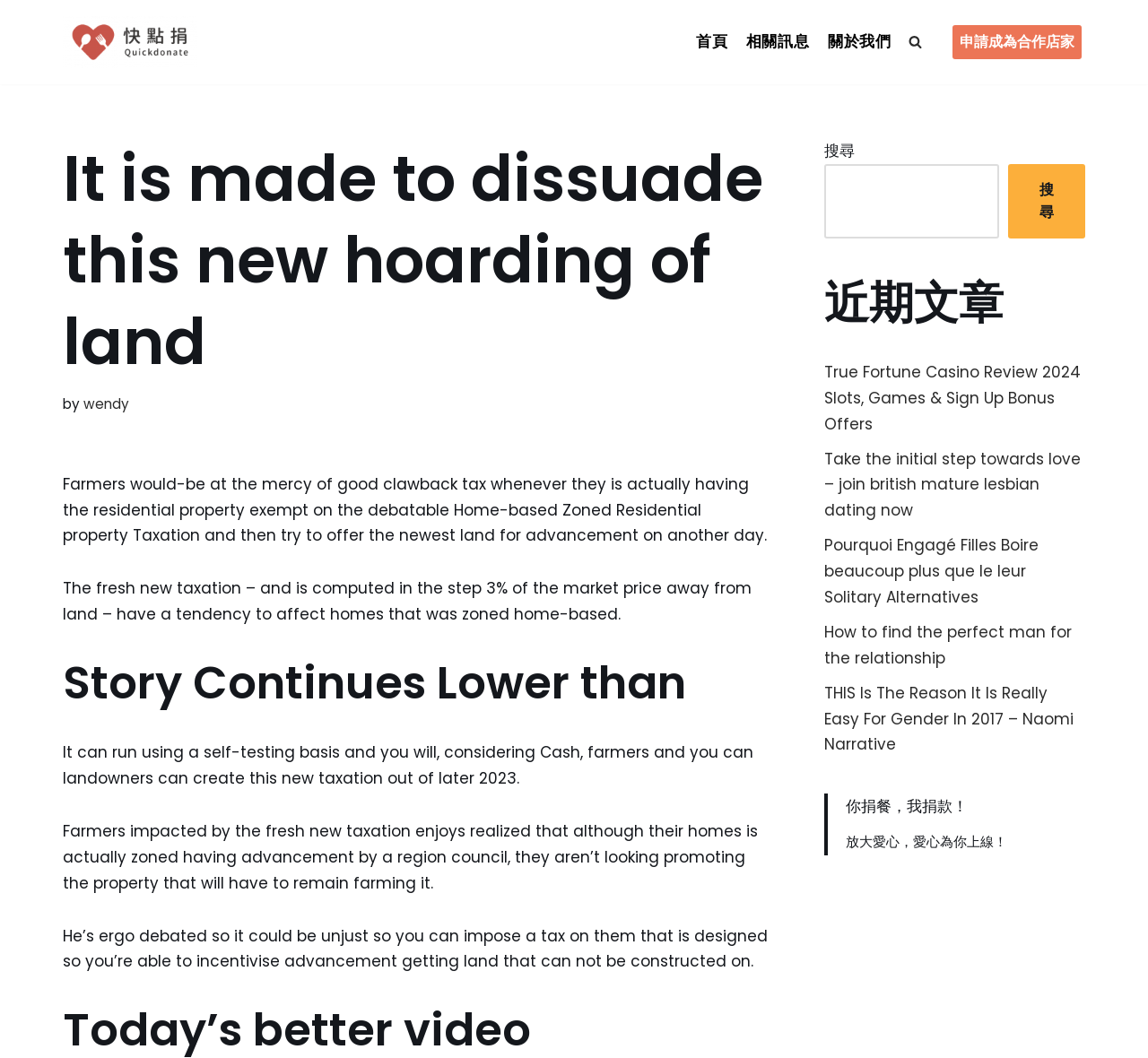Please provide a brief answer to the question using only one word or phrase: 
What is the issue faced by farmers impacted by the new taxation?

Unfair taxation